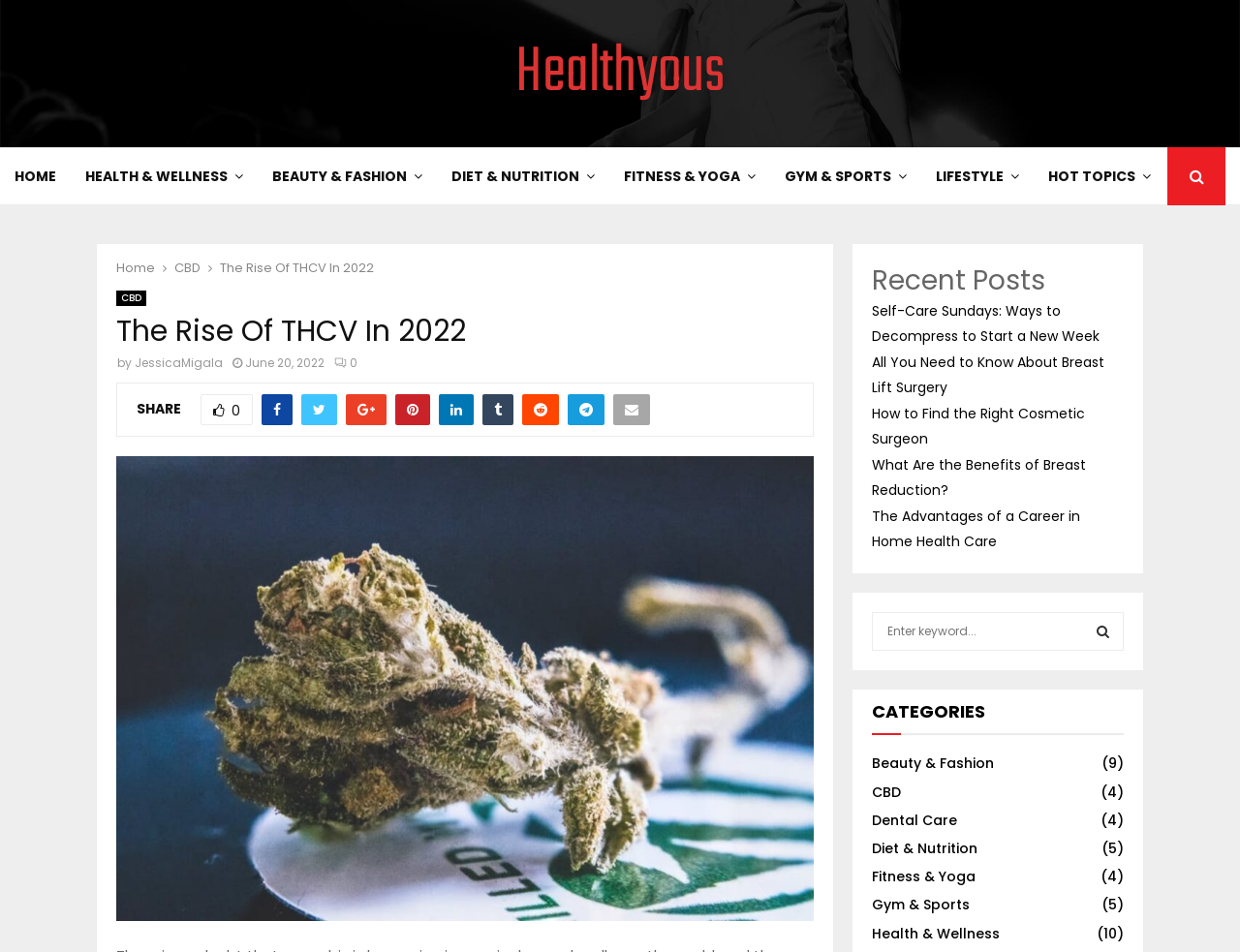Can you identify and provide the main heading of the webpage?

The Rise Of THCV In 2022